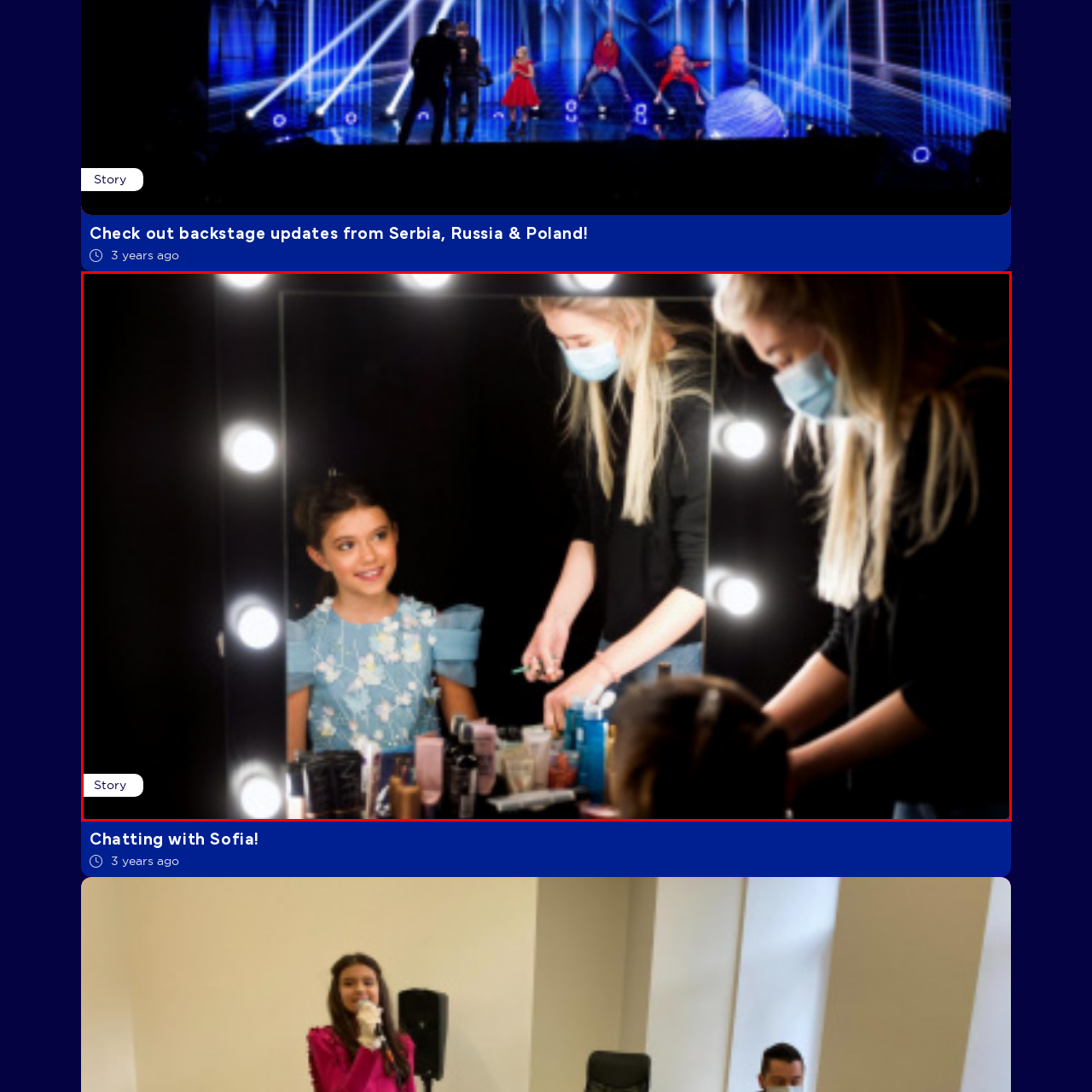View the section of the image outlined in red, How many hairstylists are present in the scene? Provide your response in a single word or brief phrase.

Two